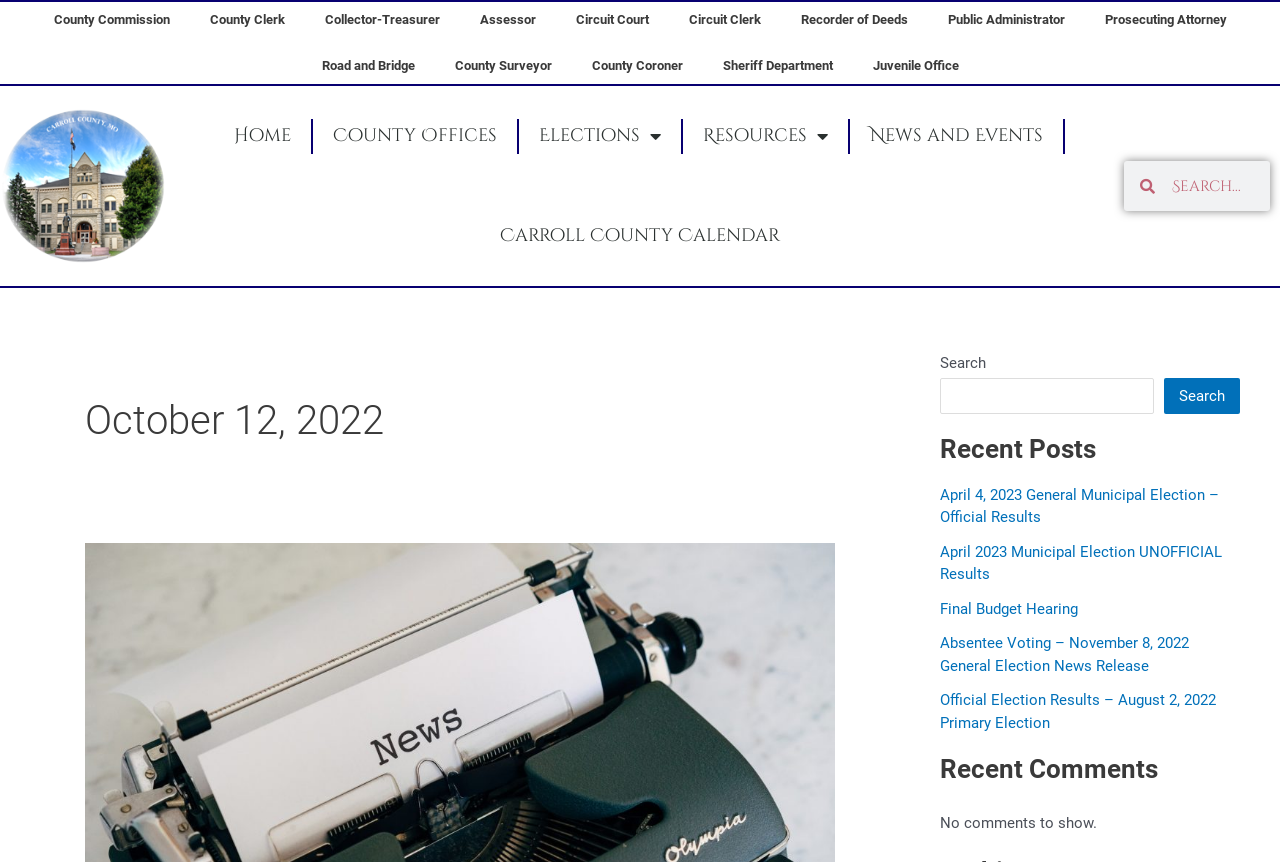Locate the bounding box of the UI element described by: "Info" in the given webpage screenshot.

None